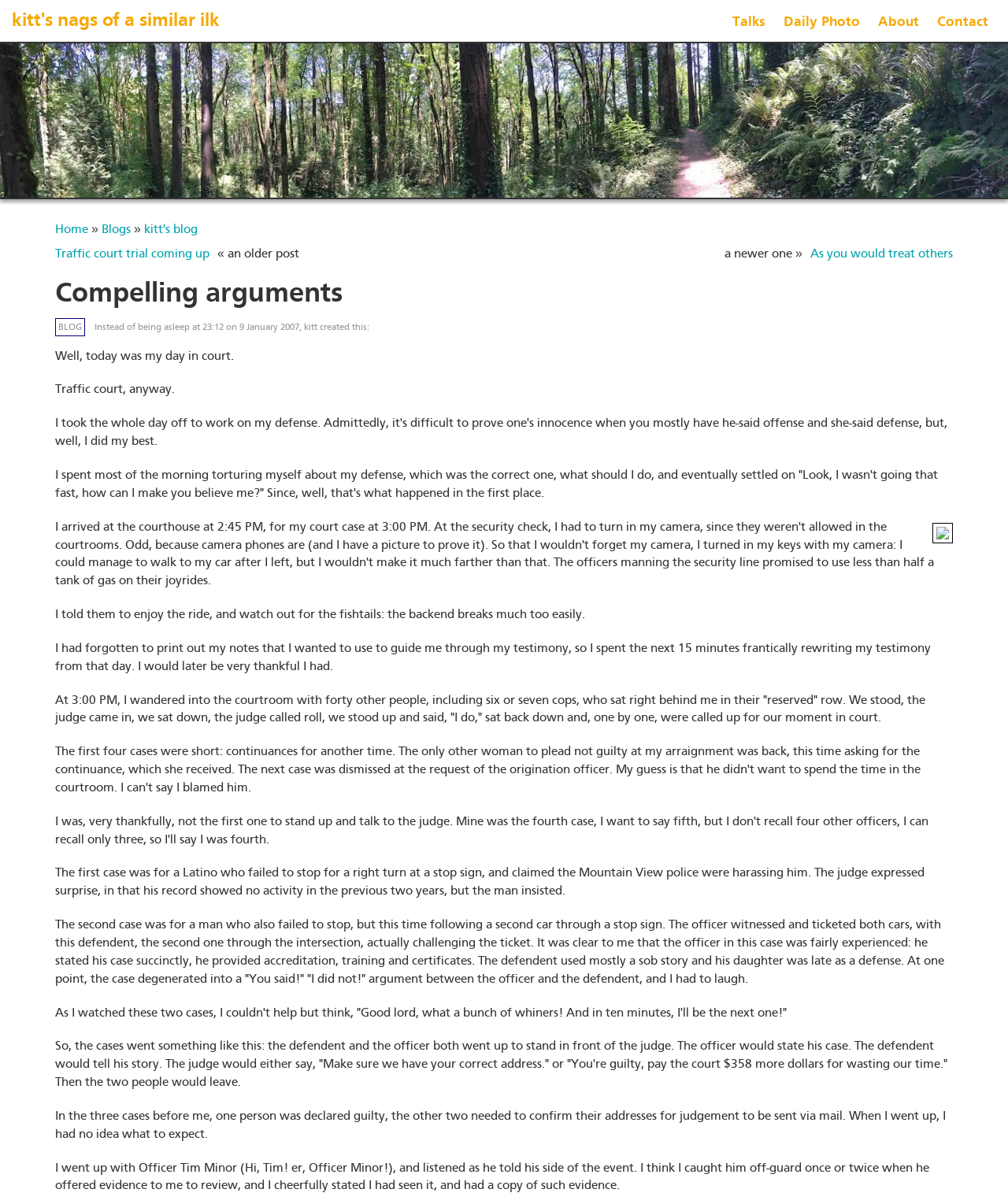What was the author's day in court about?
Using the image, give a concise answer in the form of a single word or short phrase.

Traffic court